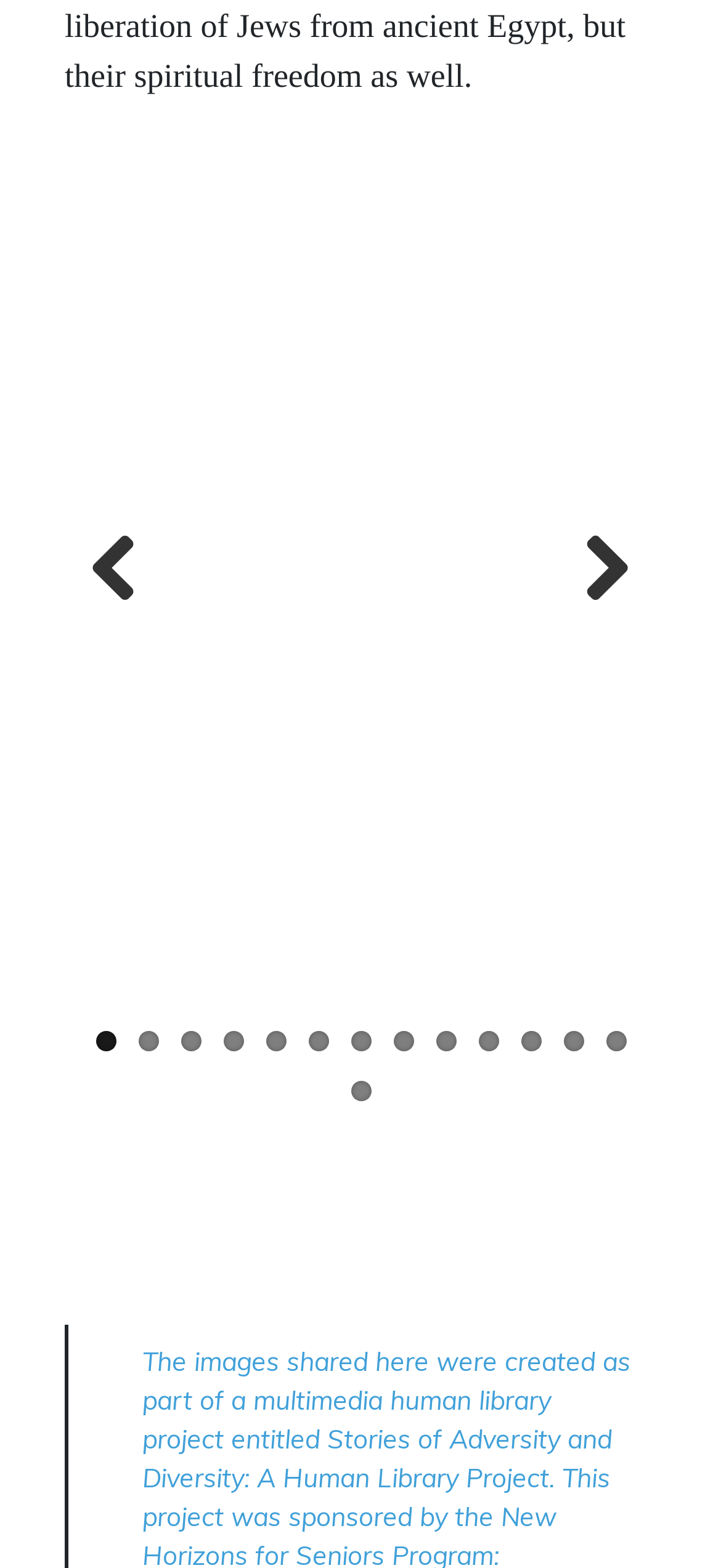Answer the following query concisely with a single word or phrase:
What is the purpose of the links with numbers?

Pagination